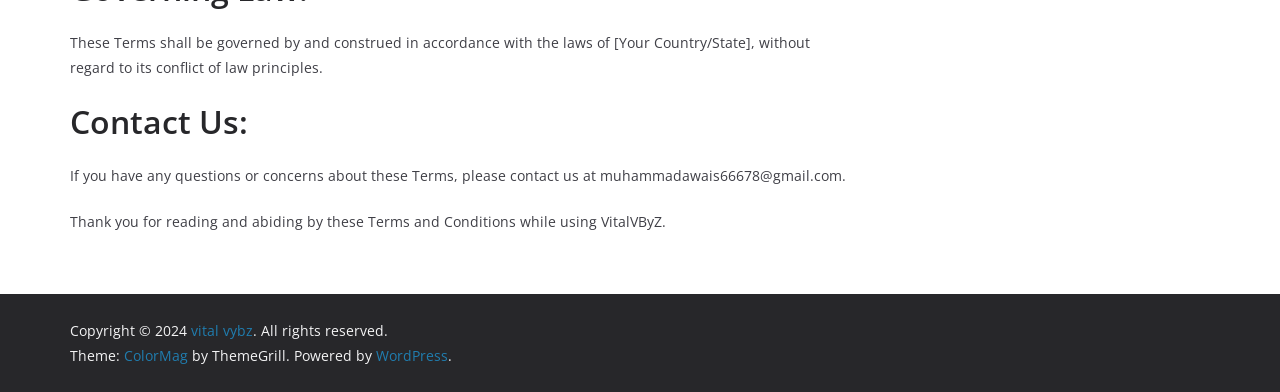Consider the image and give a detailed and elaborate answer to the question: 
What is the email address to contact for questions or concerns about these Terms?

I found the email address by looking at the StaticText element with the text 'If you have any questions or concerns about these Terms, please contact us at' and then reading the email address that follows.